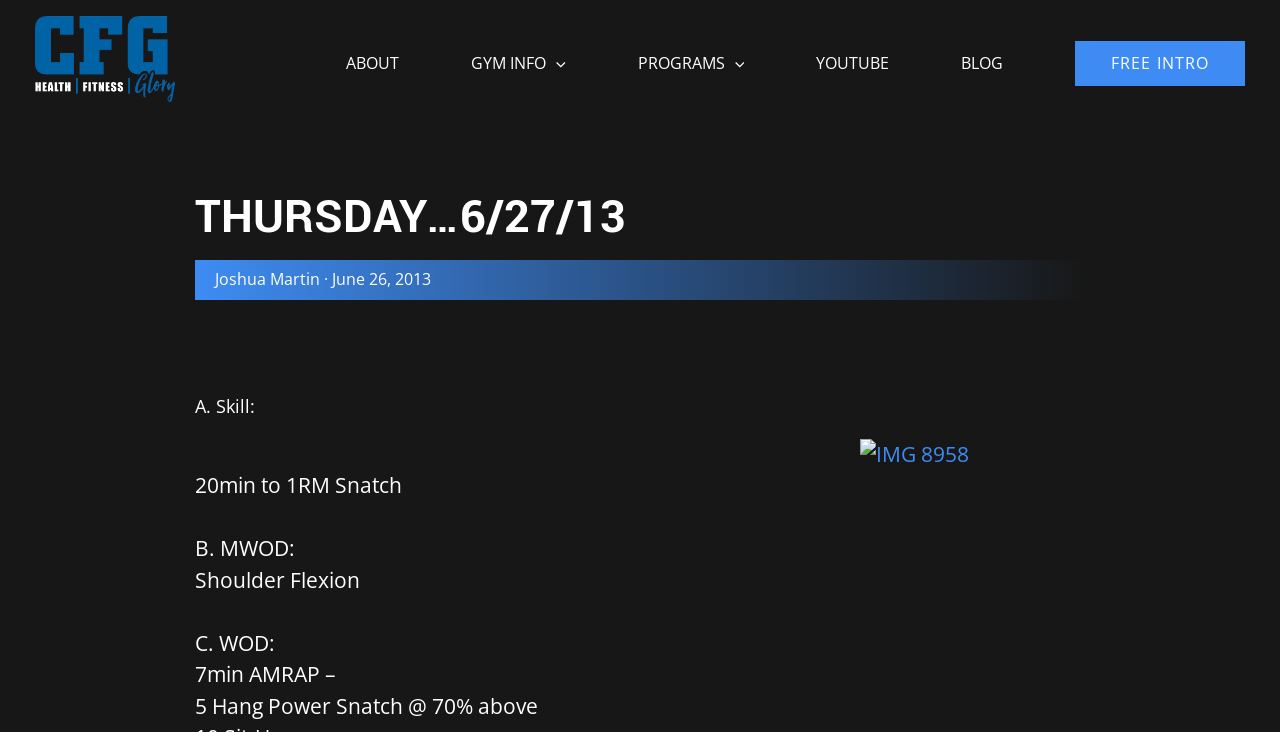Give a full account of the webpage's elements and their arrangement.

The webpage appears to be a blog or coaching website, with a logo at the top left corner, which is a link to "Coaching For Glory". Below the logo, there is a navigation menu that spans across the top of the page, containing links to "ABOUT", "GYM INFO", "PROGRAMS", "YOUTUBE", "BLOG", and "FREE INTRO". 

The main content of the page is divided into two sections. The top section has a heading "THURSDAY…6/27/13" and displays the author's name "Joshua Martin" and the date "June 26, 2013". 

The lower section is focused on a workout routine, with three parts labeled "A. Skill", "B. MWOD", and "C. WOD". The "A. Skill" section describes a 20-minute workout to achieve a 1RM Snatch. The "B. MWOD" section is about Shoulder Flexion. The "C. WOD" section outlines a 7-minute AMRAP workout involving 5 Hang Power Snatches at 70% above 10 Sit-Ups.